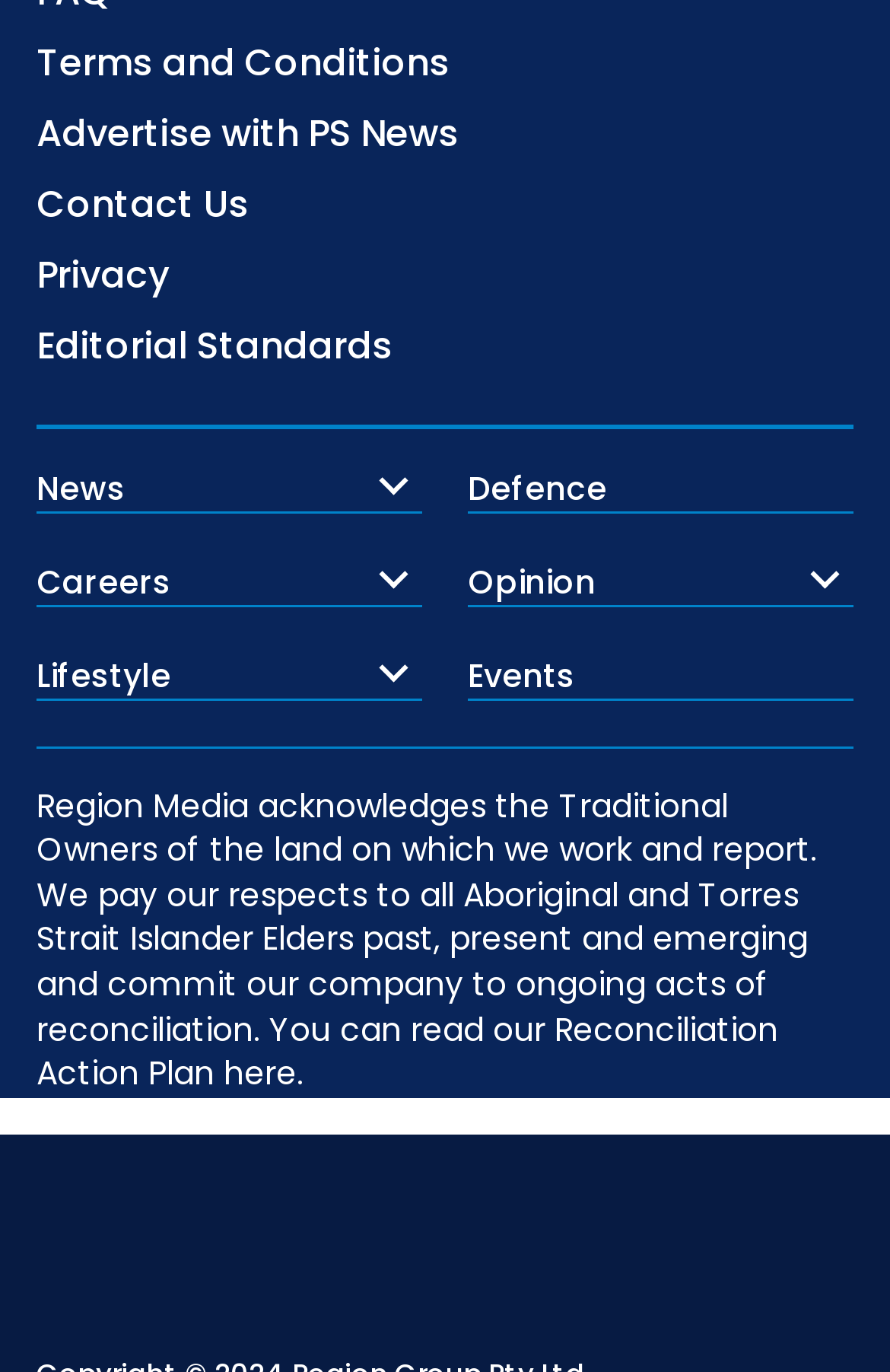Please specify the bounding box coordinates of the clickable section necessary to execute the following command: "Explore Australian Public Sector".

[0.041, 0.4, 0.462, 0.434]